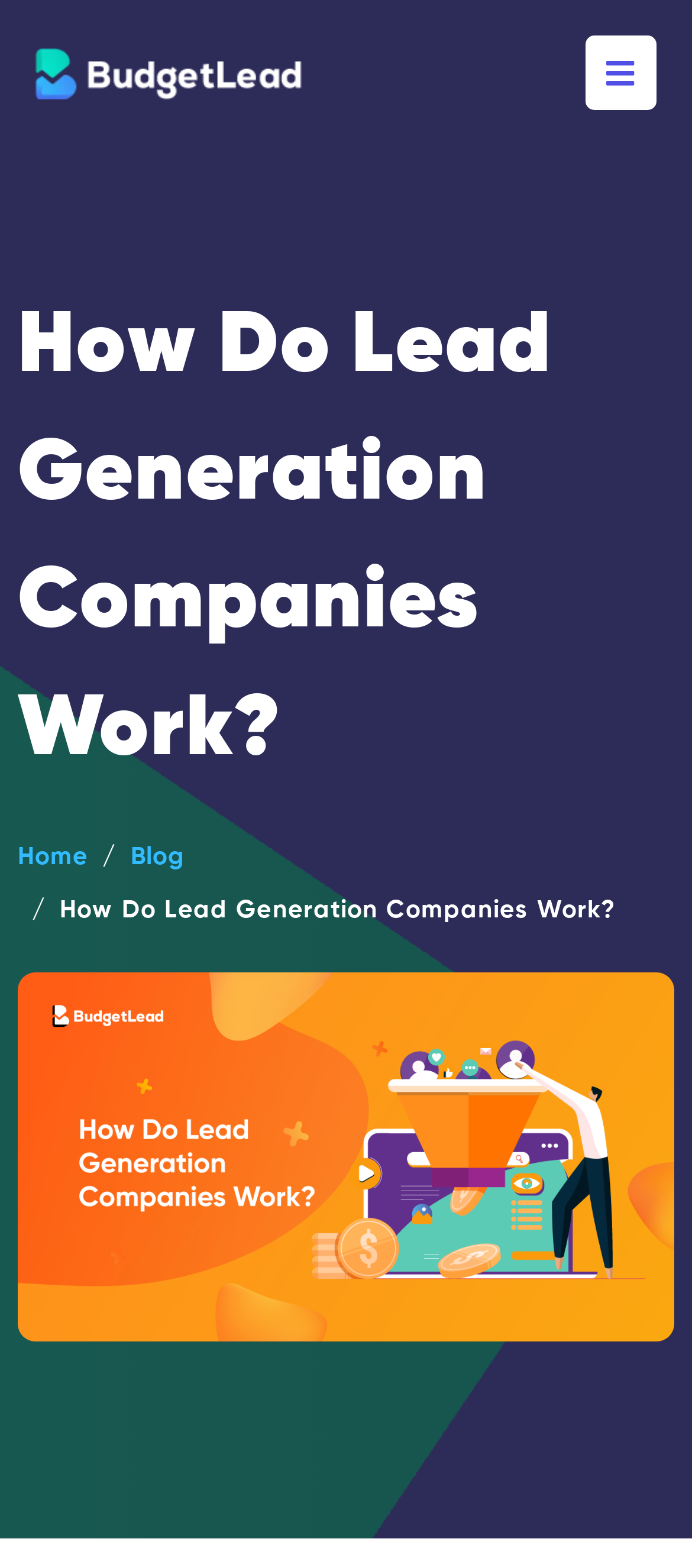What is the main topic of the webpage?
Please provide a single word or phrase in response based on the screenshot.

Lead Generation Companies